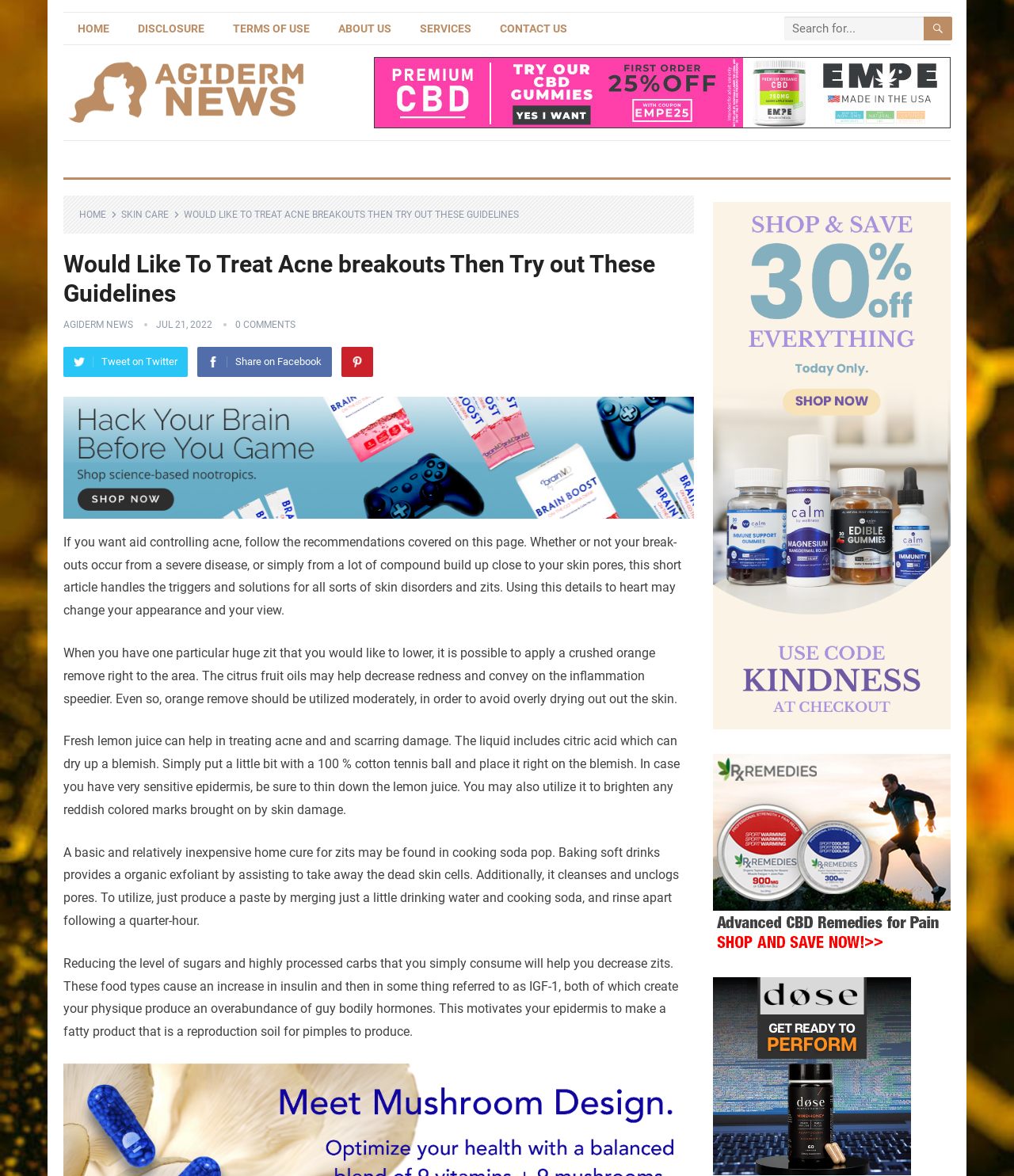Find and indicate the bounding box coordinates of the region you should select to follow the given instruction: "Search for something".

[0.773, 0.014, 0.938, 0.034]